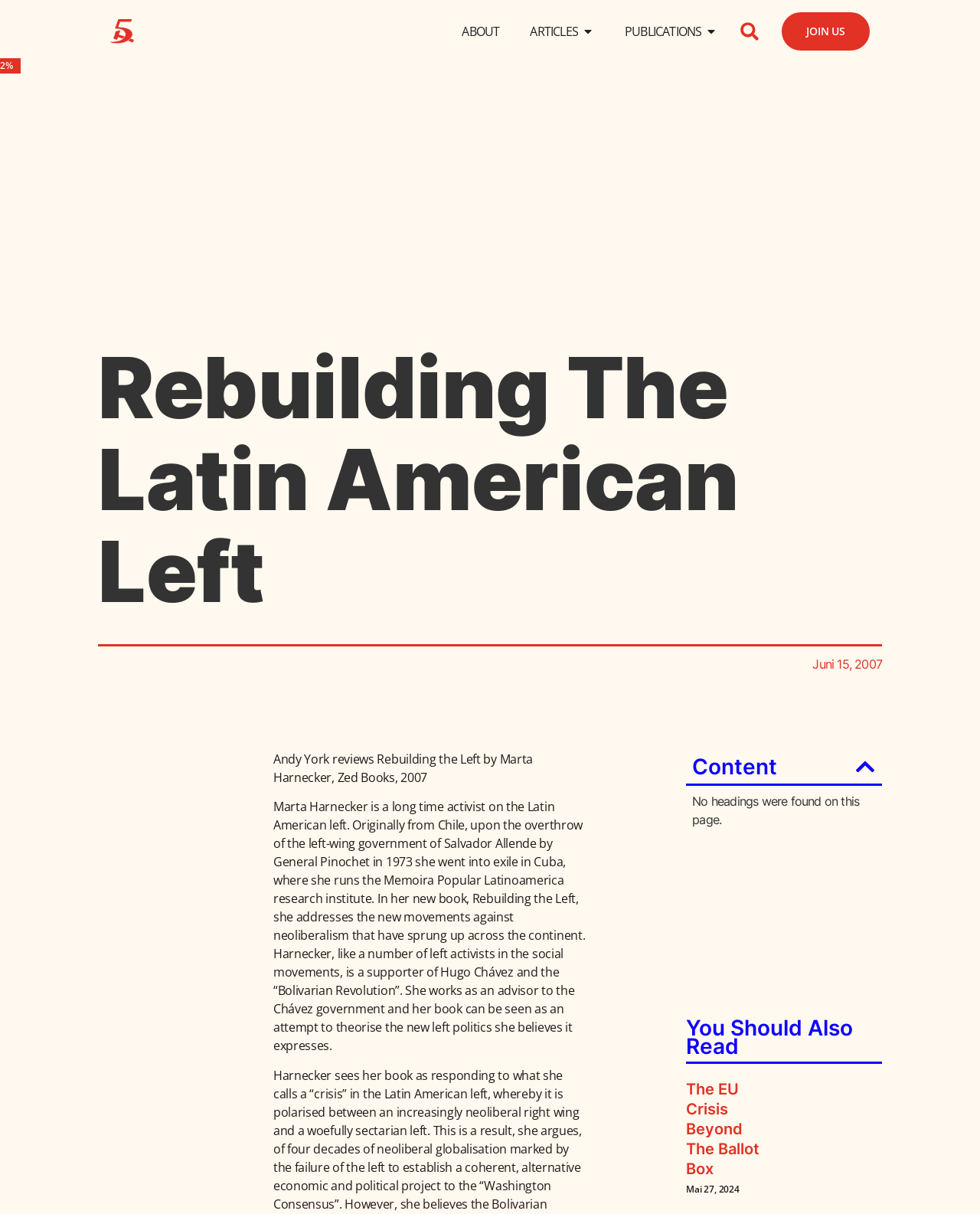Find and provide the bounding box coordinates for the UI element described here: "Juni 15, 2007". The coordinates should be given as four float numbers between 0 and 1: [left, top, right, bottom].

[0.829, 0.539, 0.9, 0.555]